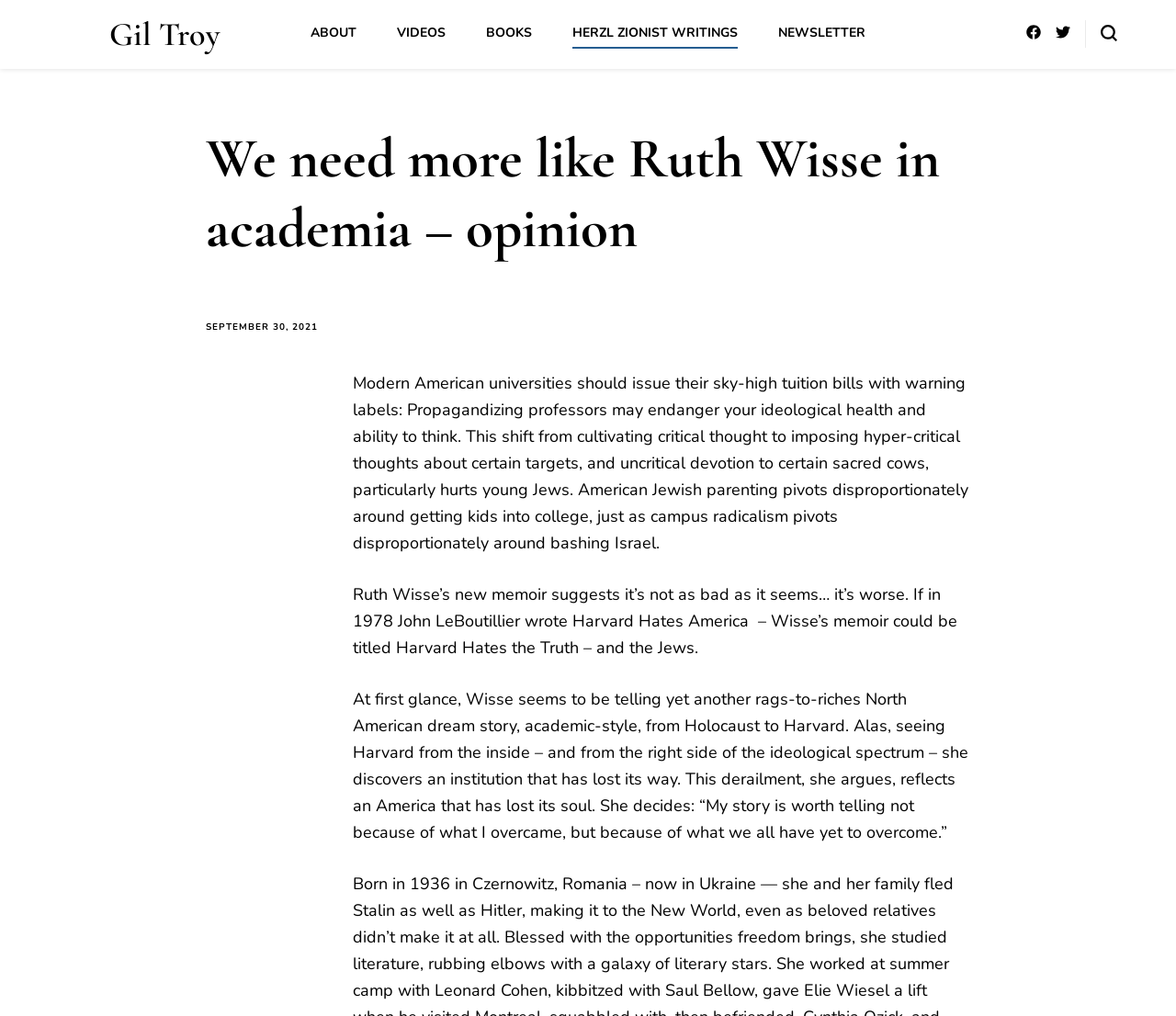What is the author's name?
Using the visual information from the image, give a one-word or short-phrase answer.

Gil Troy